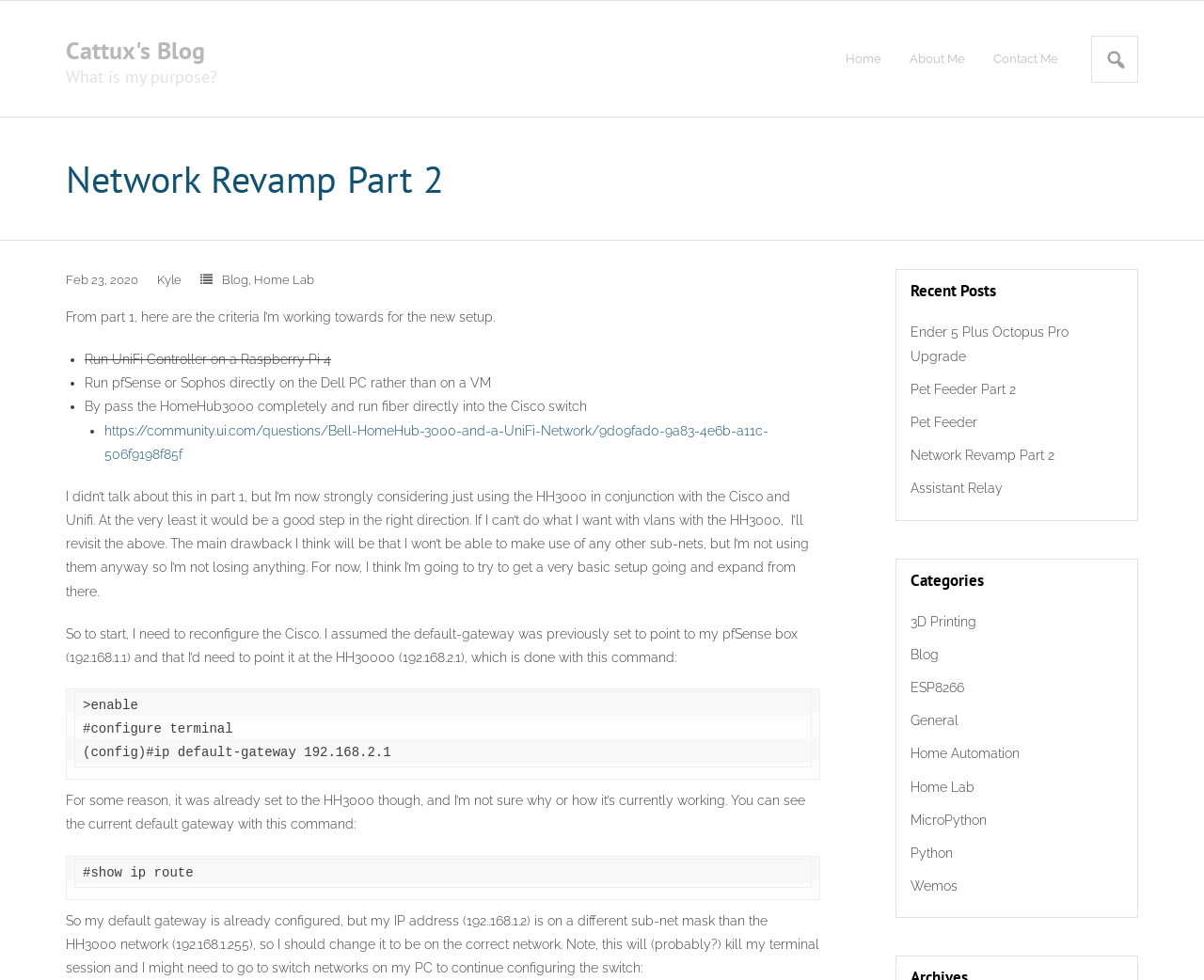Show me the bounding box coordinates of the clickable region to achieve the task as per the instruction: "Download Crypto Signals App for Android".

None